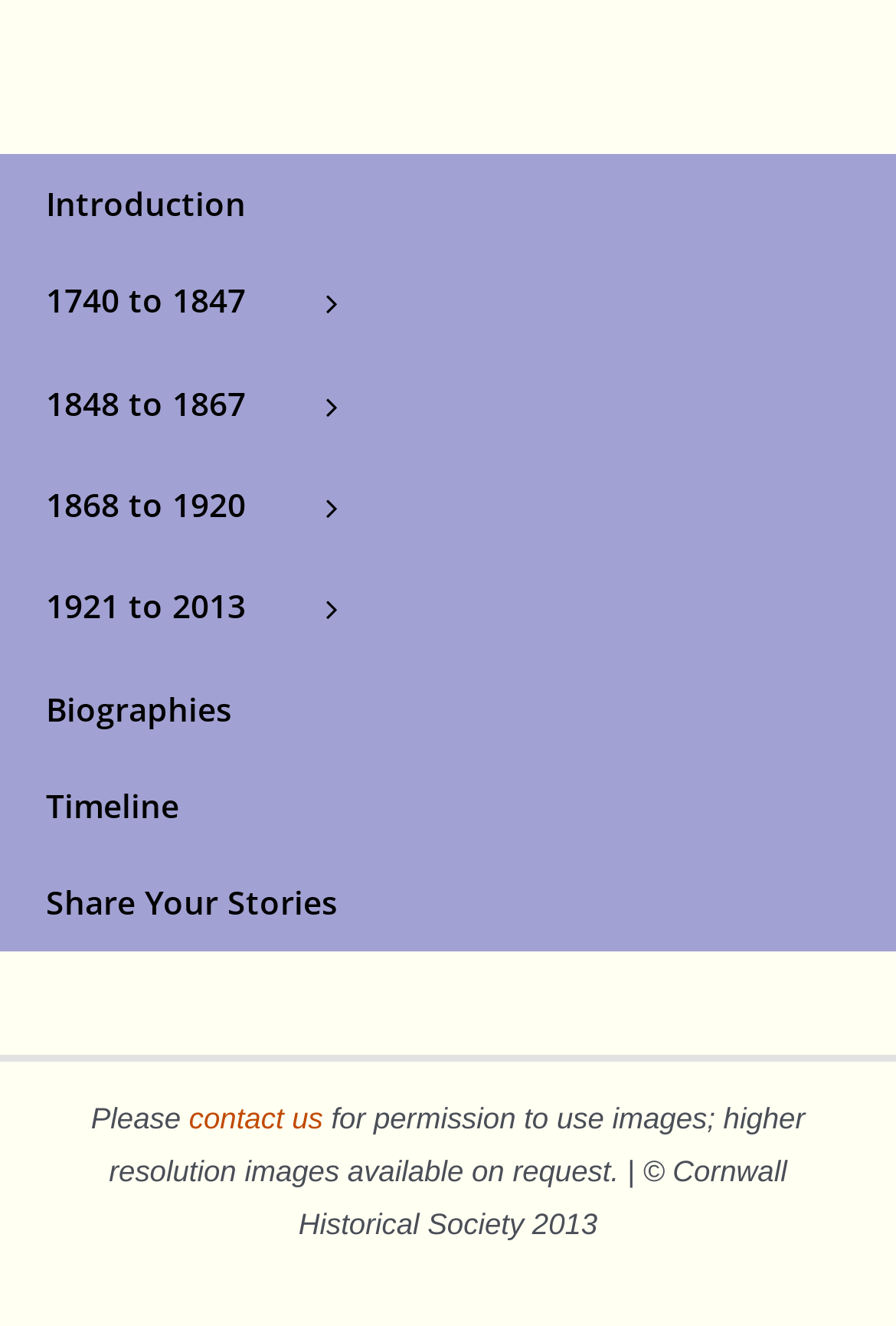Please determine the bounding box coordinates of the clickable area required to carry out the following instruction: "Go to Biographies". The coordinates must be four float numbers between 0 and 1, represented as [left, top, right, bottom].

[0.0, 0.498, 0.997, 0.571]